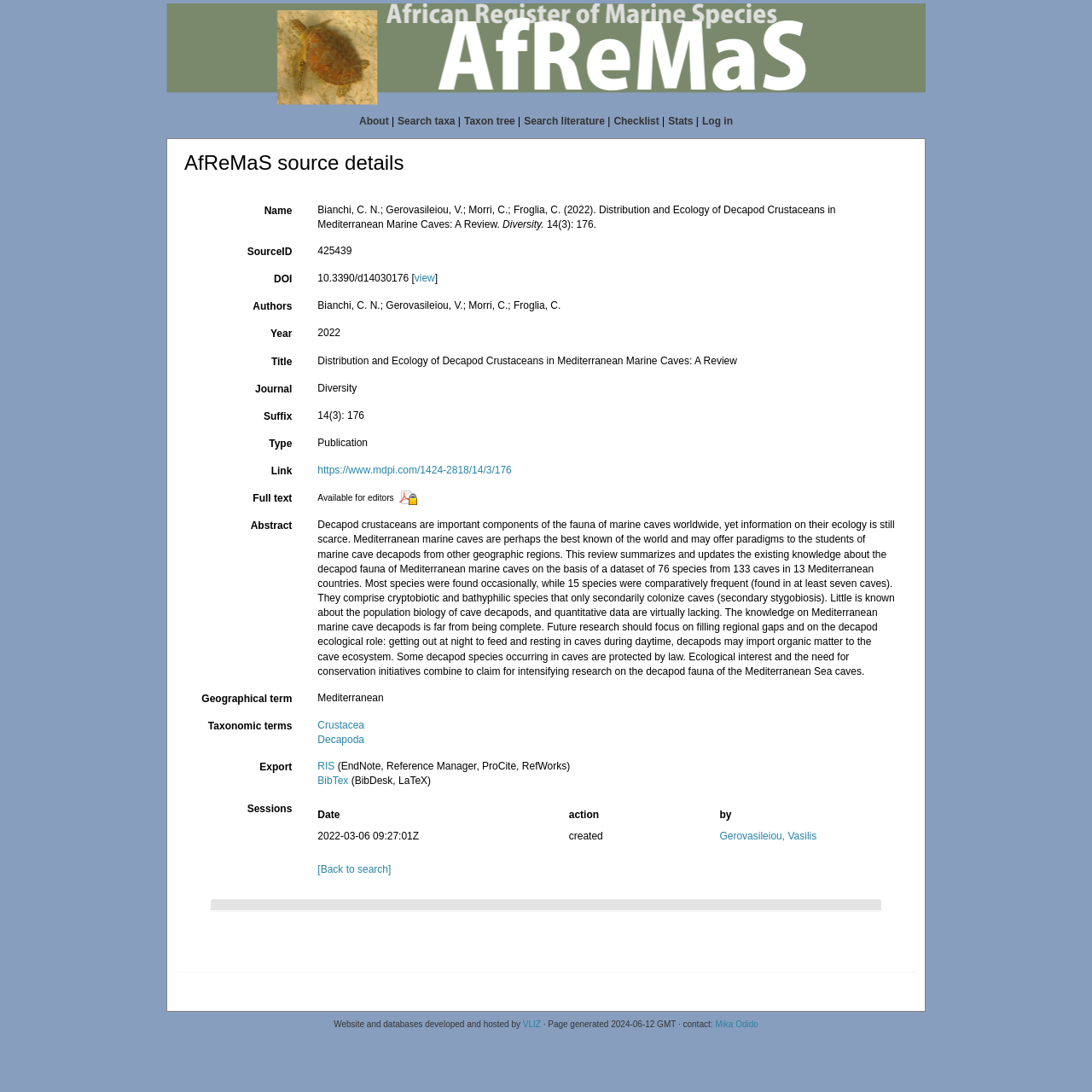Identify the bounding box coordinates of the element that should be clicked to fulfill this task: "View the publication details". The coordinates should be provided as four float numbers between 0 and 1, i.e., [left, top, right, bottom].

[0.169, 0.138, 0.37, 0.16]